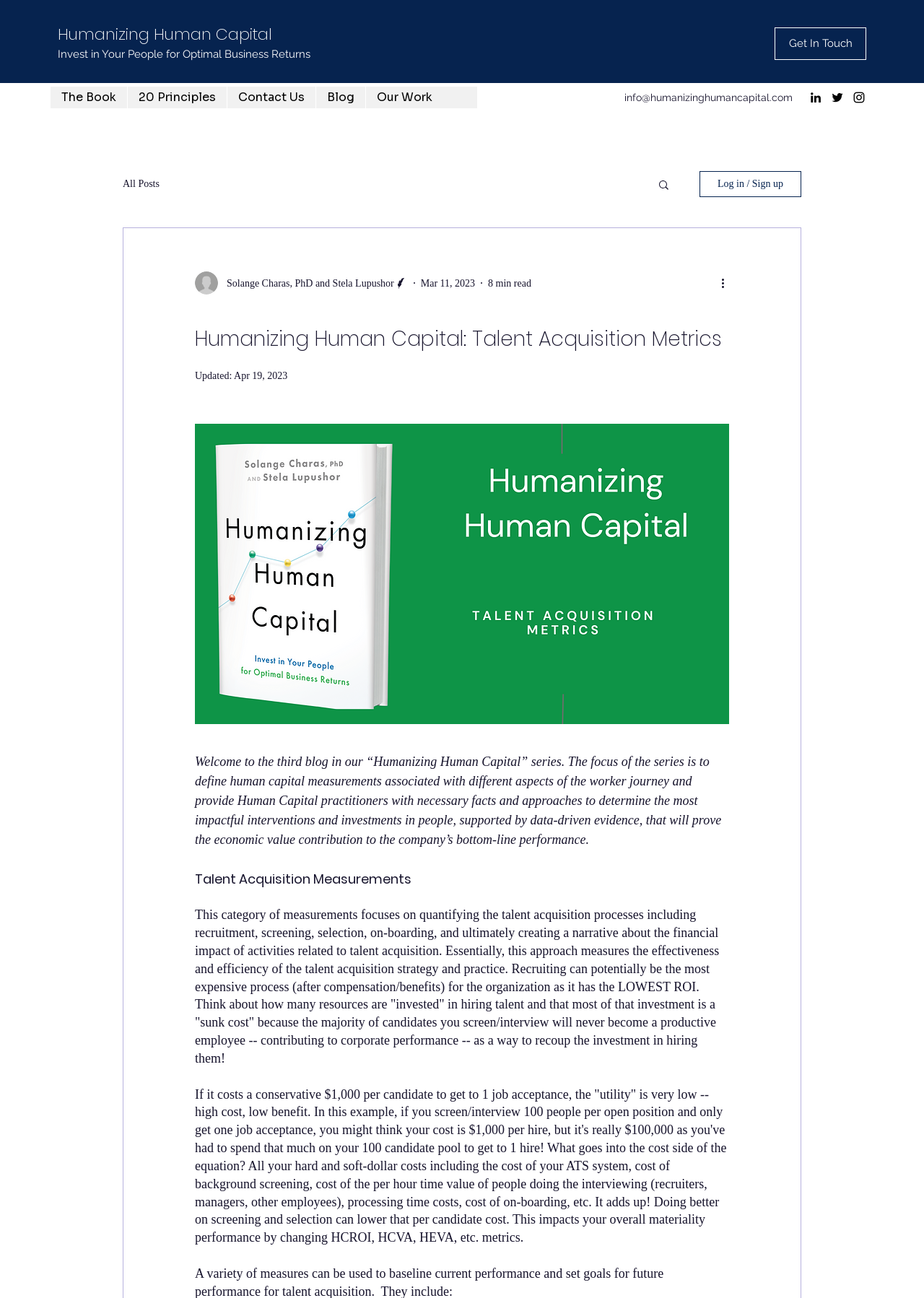Provide the bounding box coordinates for the area that should be clicked to complete the instruction: "Log in or sign up".

[0.757, 0.132, 0.867, 0.152]